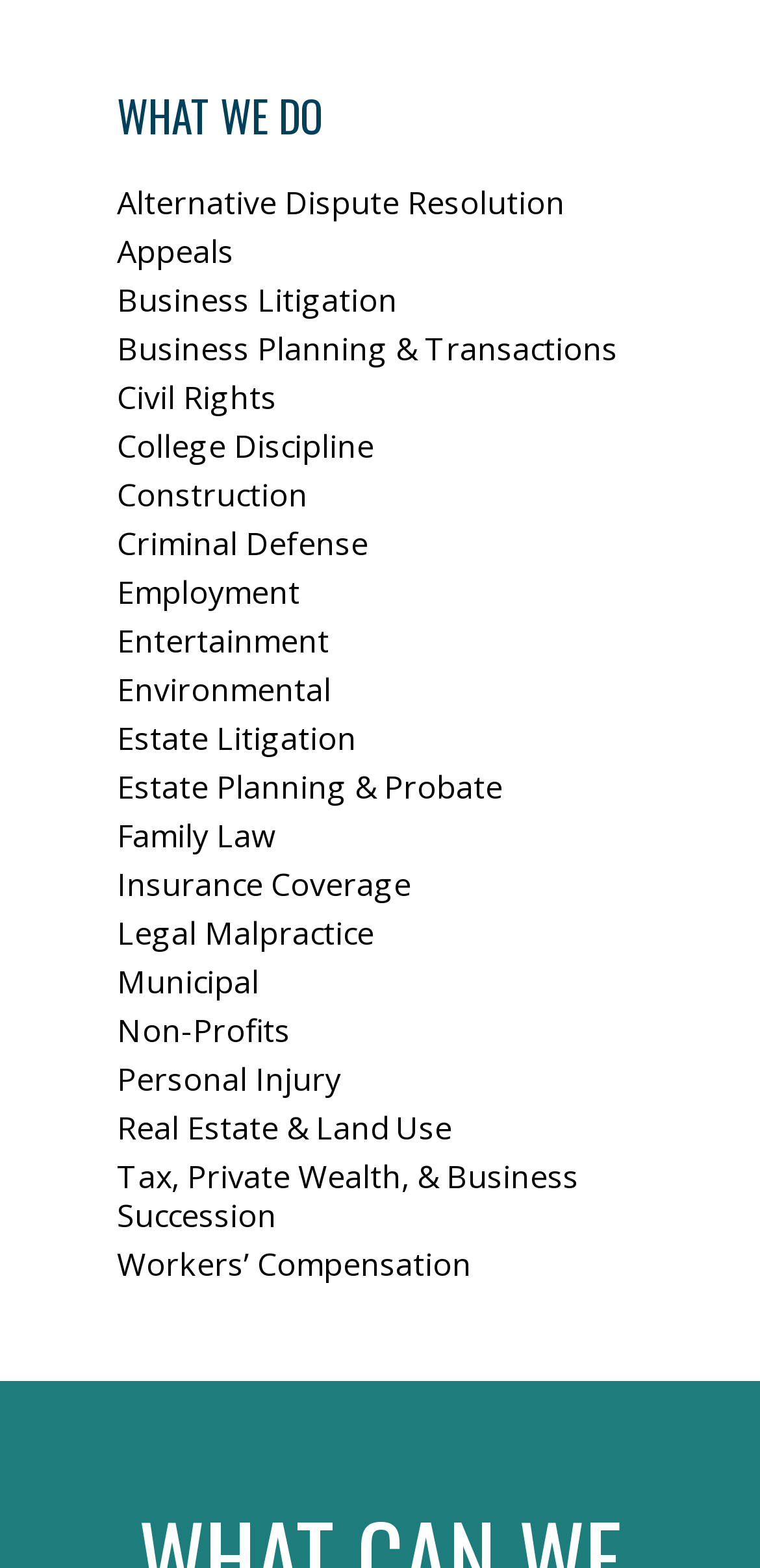Given the webpage screenshot and the description, determine the bounding box coordinates (top-left x, top-left y, bottom-right x, bottom-right y) that define the location of the UI element matching this description: Health & Beauty

None